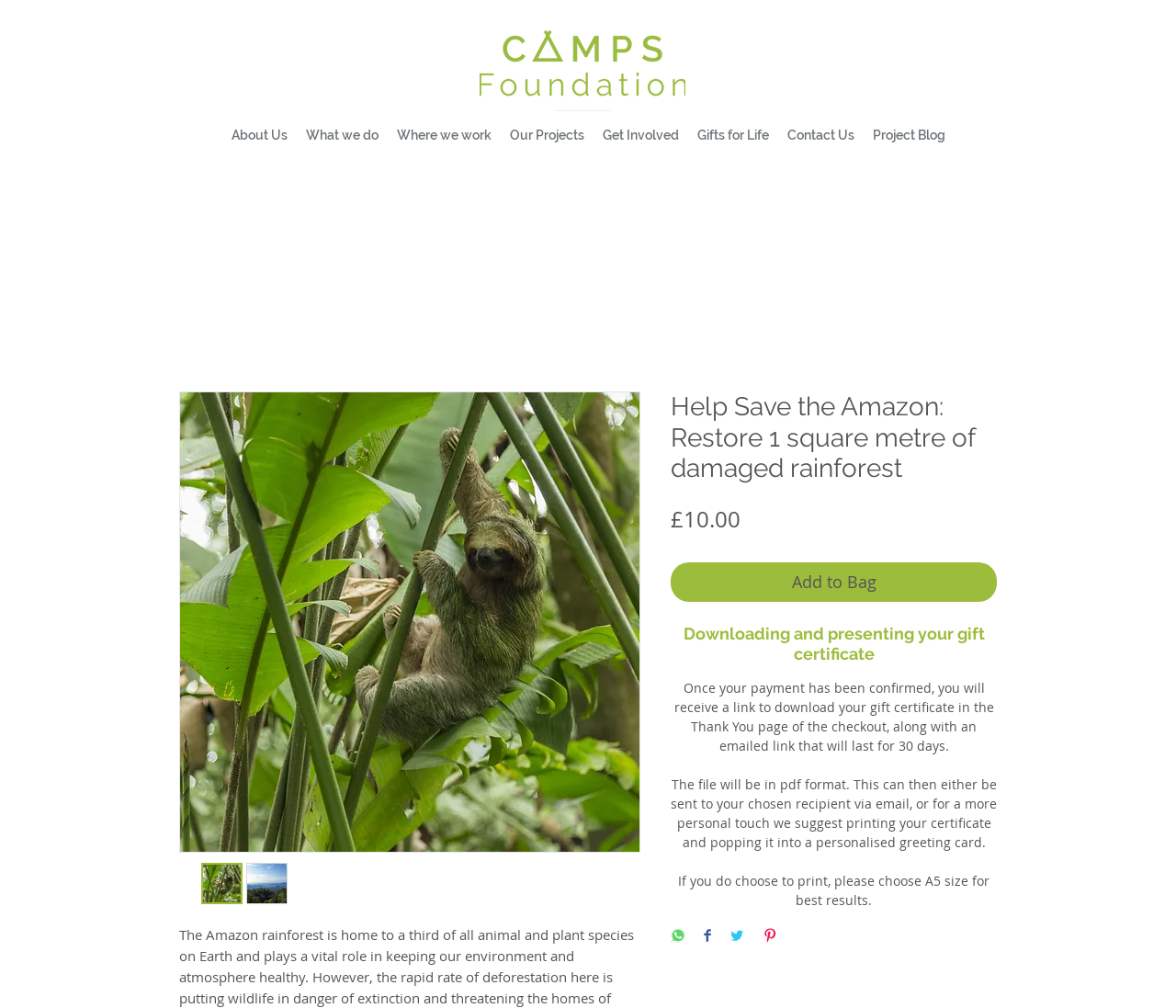Determine the bounding box coordinates for the area you should click to complete the following instruction: "Click the 'Gifts for Life' link".

[0.585, 0.12, 0.661, 0.148]